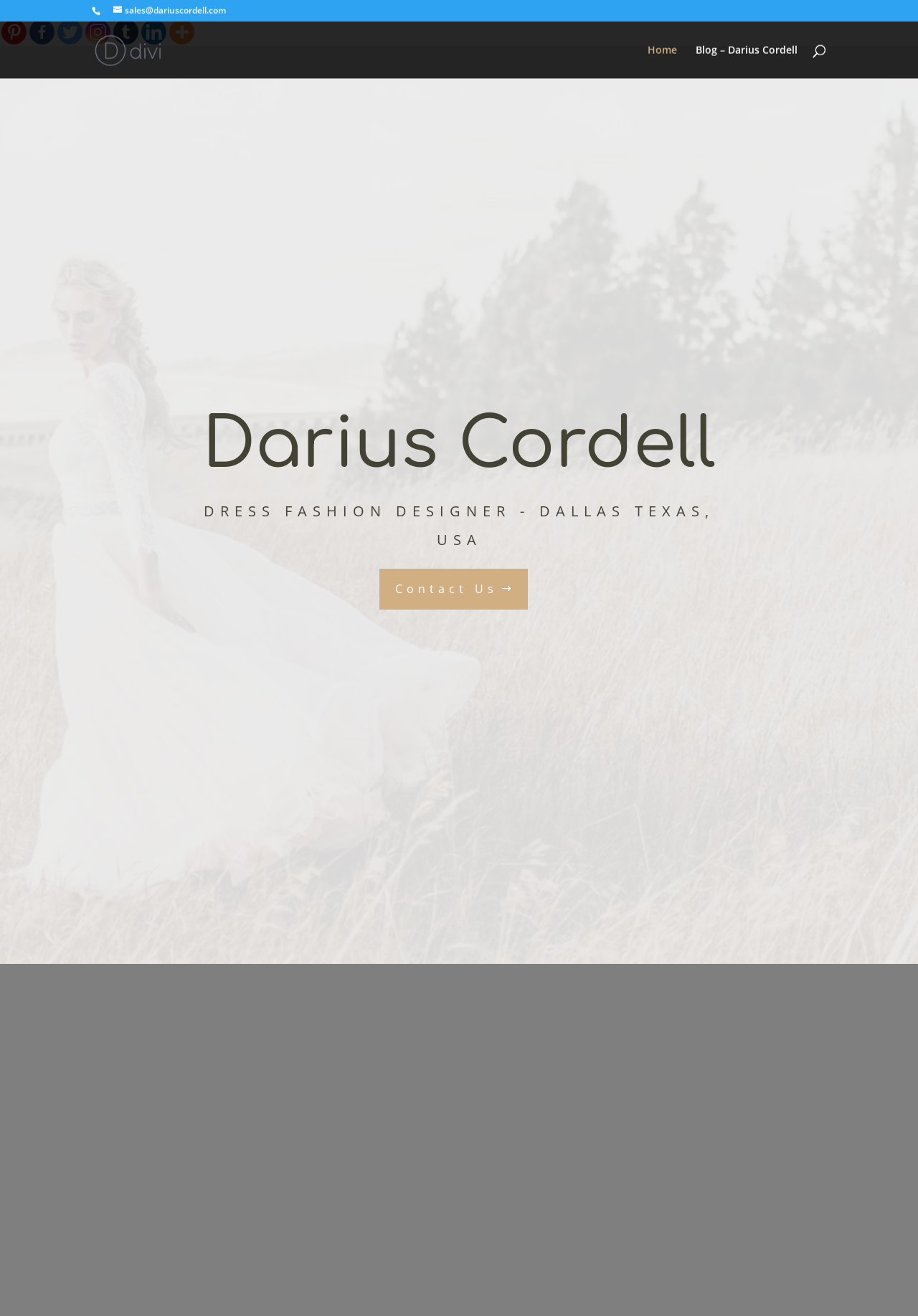What type of dresses does Darius Cordell design?
Using the screenshot, give a one-word or short phrase answer.

Custom wedding dresses and formal evening gowns